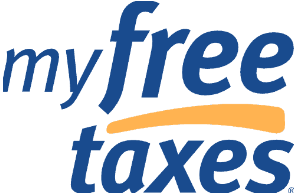From the image, can you give a detailed response to the question below:
What does the logo symbolize?

The logo of 'My Free Taxes' symbolizes a user-friendly platform that assists individuals in filing their taxes without any cost, making it easily recognizable for those seeking tax assistance.